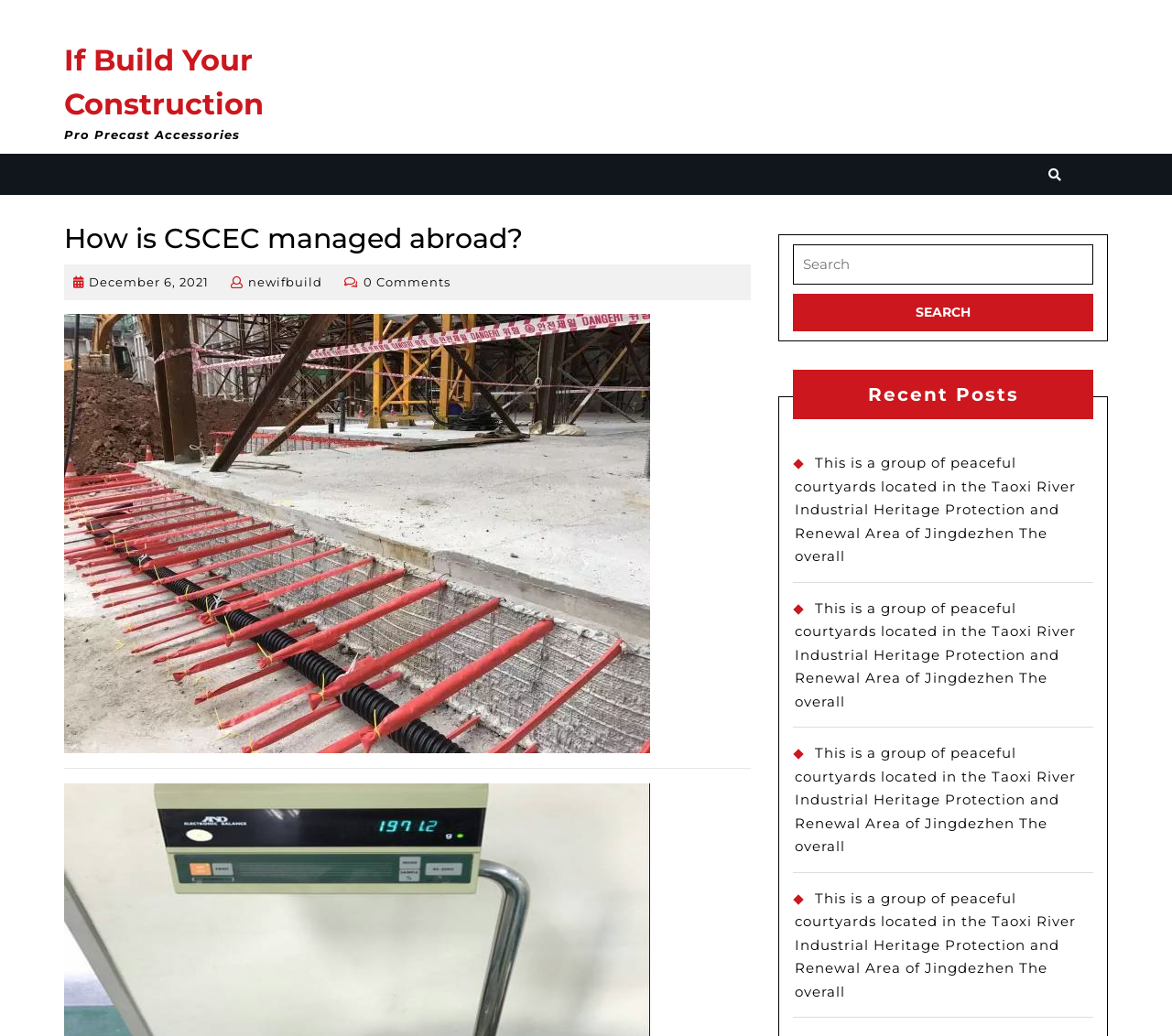Use a single word or phrase to answer the question: What is the number of comments on the current post?

0